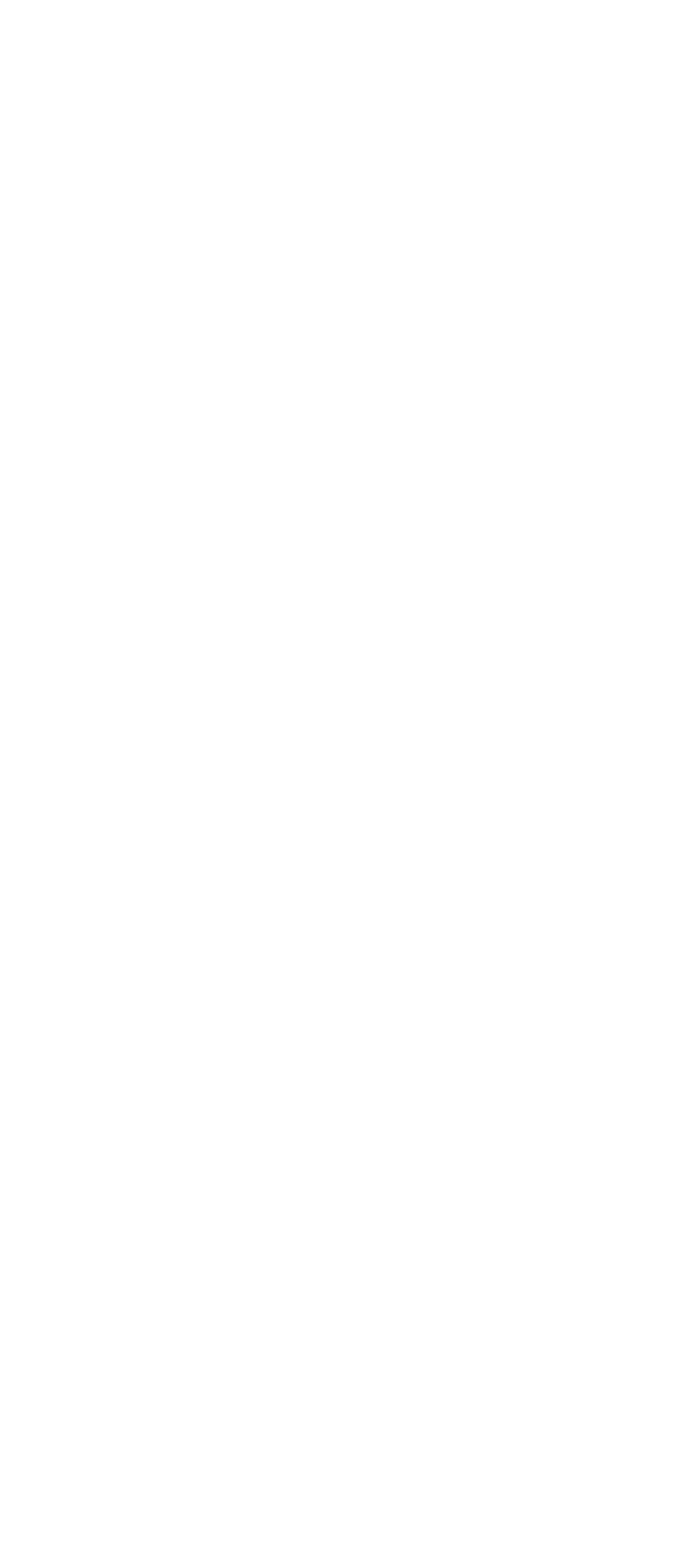Specify the bounding box coordinates of the element's region that should be clicked to achieve the following instruction: "Search posts". The bounding box coordinates consist of four float numbers between 0 and 1, in the format [left, top, right, bottom].

[0.649, 0.822, 0.958, 0.872]